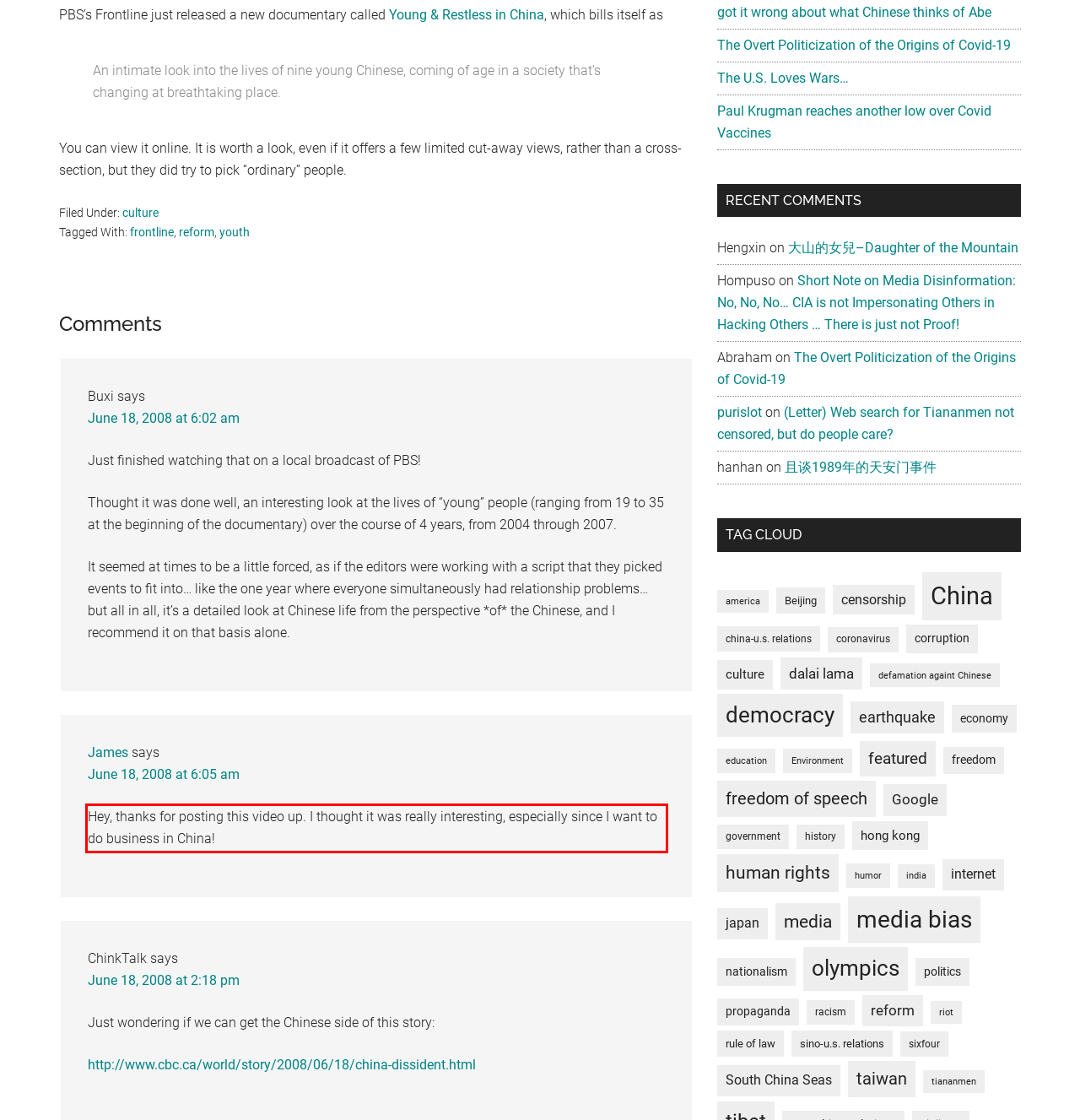Please analyze the screenshot of a webpage and extract the text content within the red bounding box using OCR.

Hey, thanks for posting this video up. I thought it was really interesting, especially since I want to do business in China!